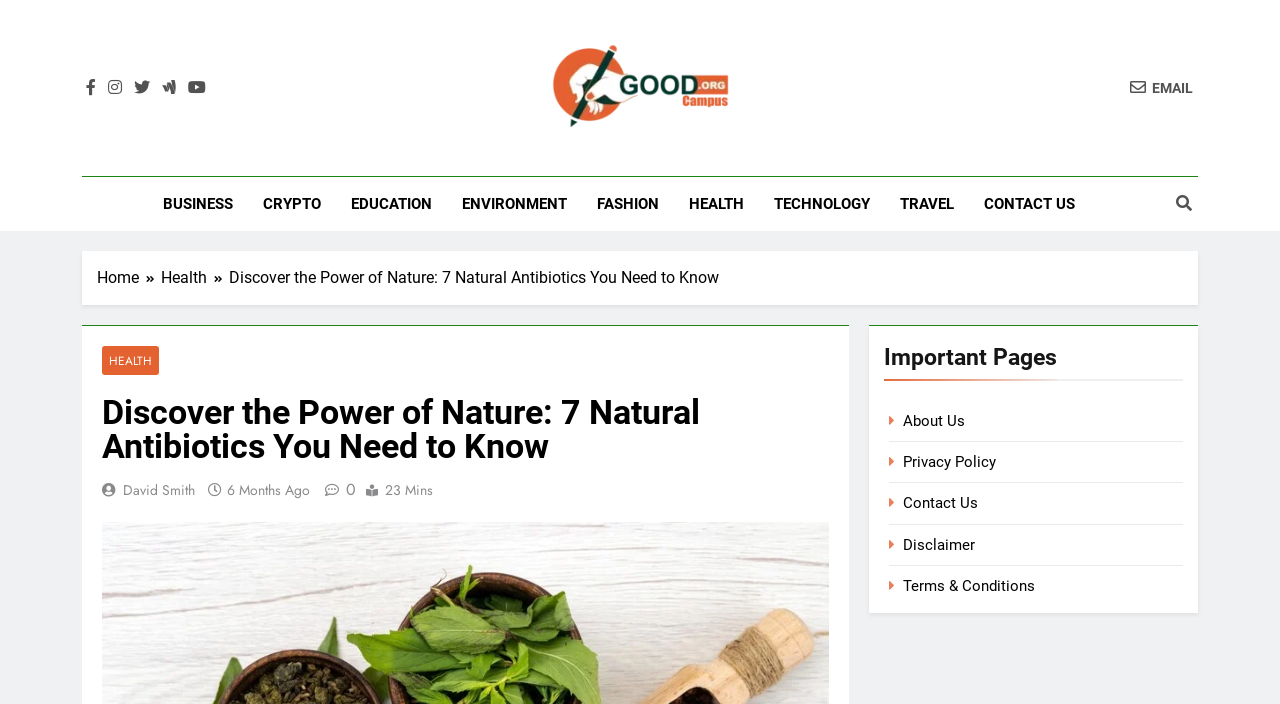Please identify the coordinates of the bounding box that should be clicked to fulfill this instruction: "Check the CONTACT US page".

[0.757, 0.251, 0.852, 0.327]